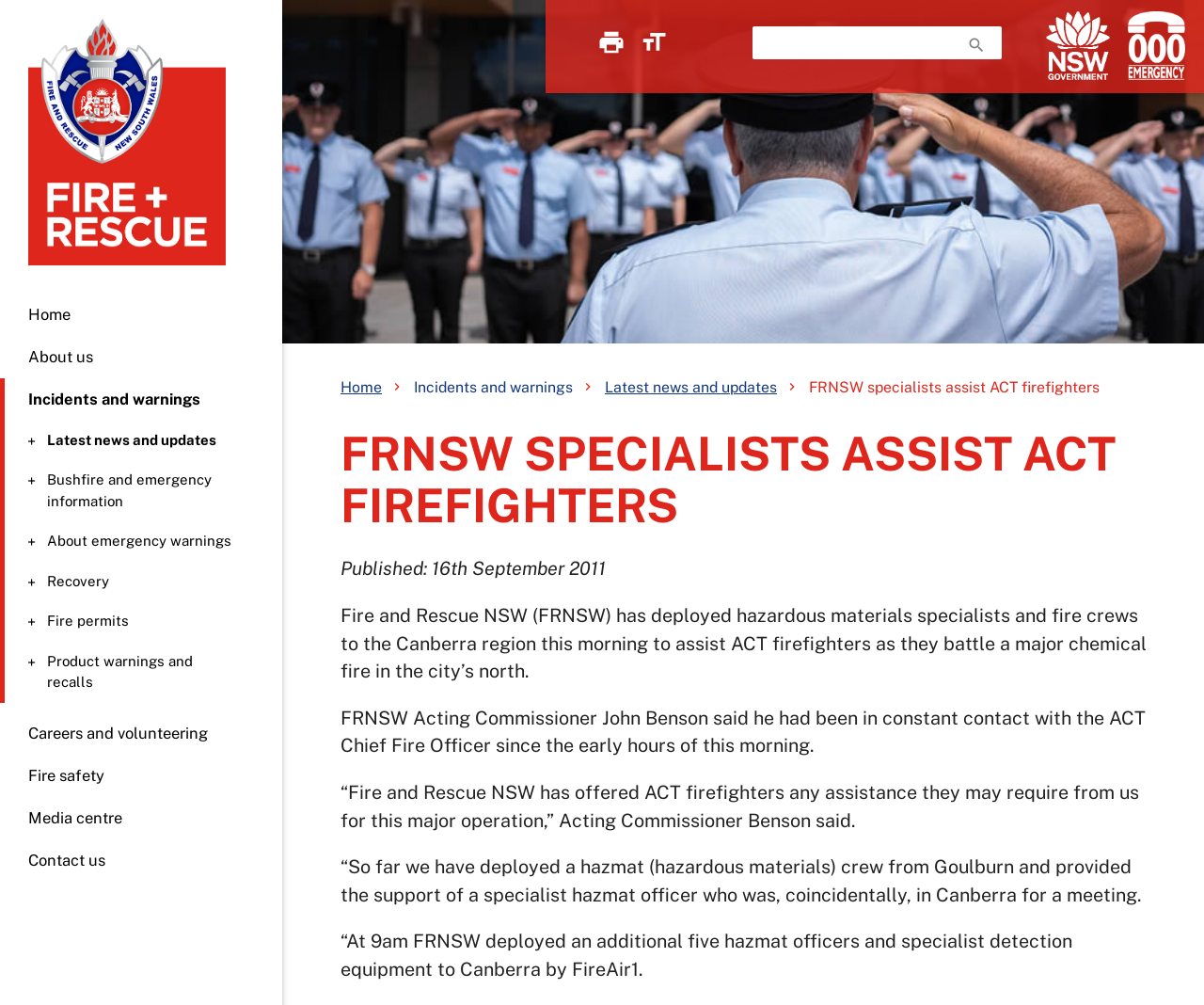Kindly determine the bounding box coordinates for the clickable area to achieve the given instruction: "Go to NSW Government".

[0.869, 0.011, 0.922, 0.08]